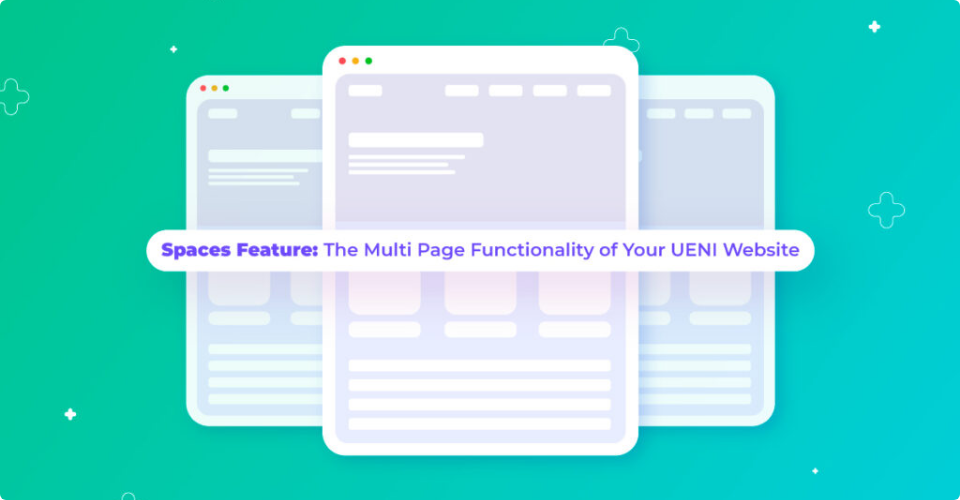What is the purpose of the placeholder text?
Give a single word or phrase answer based on the content of the image.

Symbolizing structure